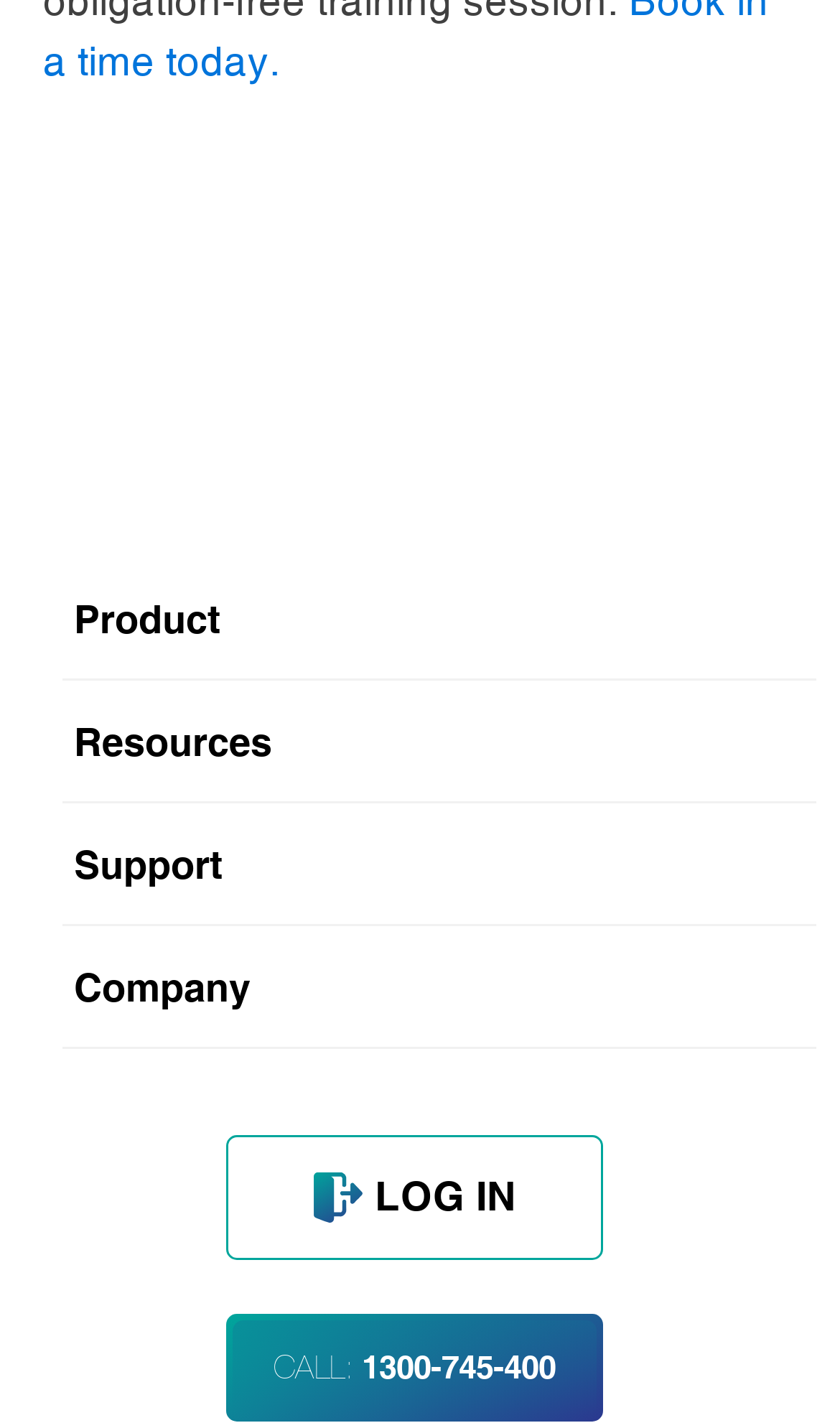Use a single word or phrase to answer the question:
What is the last link in the menu?

Contact